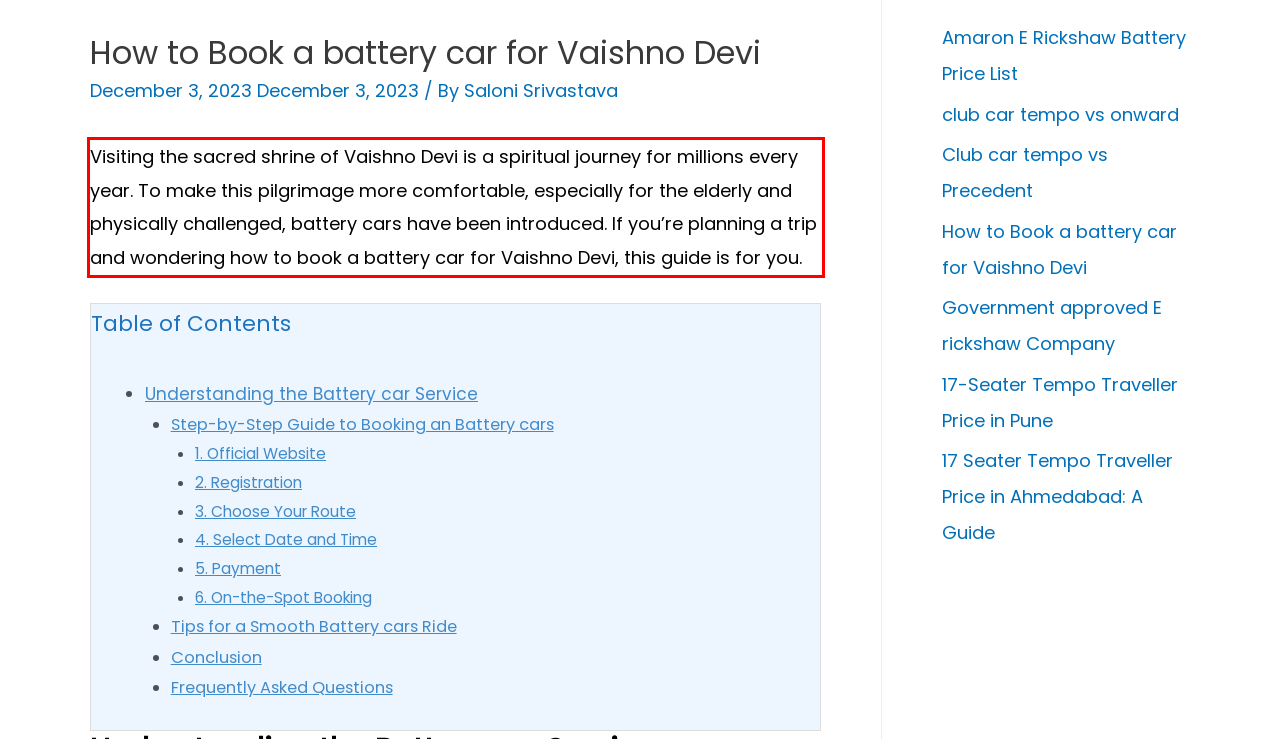Please take the screenshot of the webpage, find the red bounding box, and generate the text content that is within this red bounding box.

Visiting the sacred shrine of Vaishno Devi is a spiritual journey for millions every year. To make this pilgrimage more comfortable, especially for the elderly and physically challenged, battery cars have been introduced. If you’re planning a trip and wondering how to book a battery car for Vaishno Devi, this guide is for you.